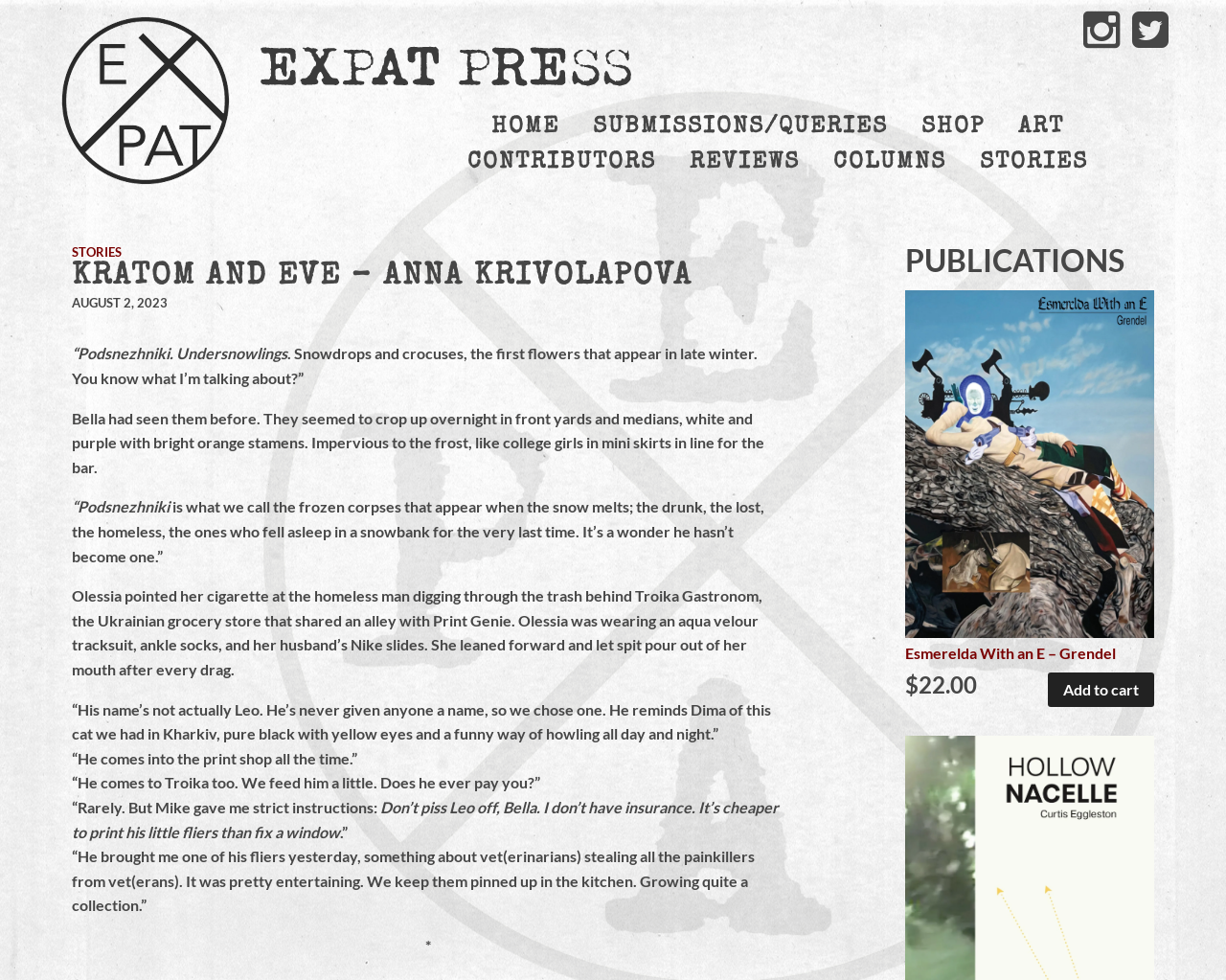Locate the bounding box coordinates of the element that should be clicked to fulfill the instruction: "Go to SHOP page".

[0.739, 0.112, 0.815, 0.148]